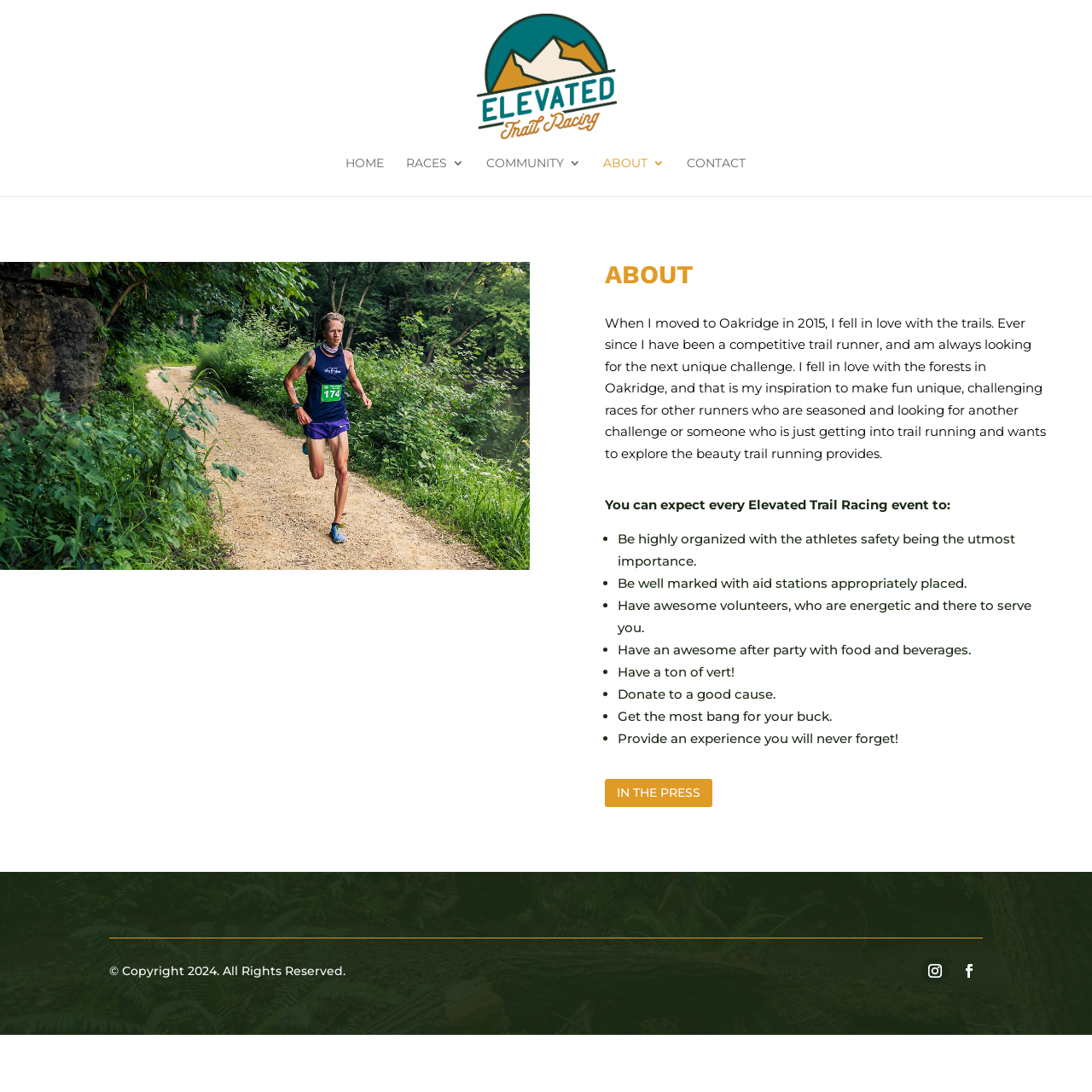Can you give a comprehensive explanation to the question given the content of the image?
How many links are there in the top navigation bar?

The top navigation bar has 5 links, which are 'HOME', 'RACES', 'COMMUNITY', 'ABOUT', and 'CONTACT'.